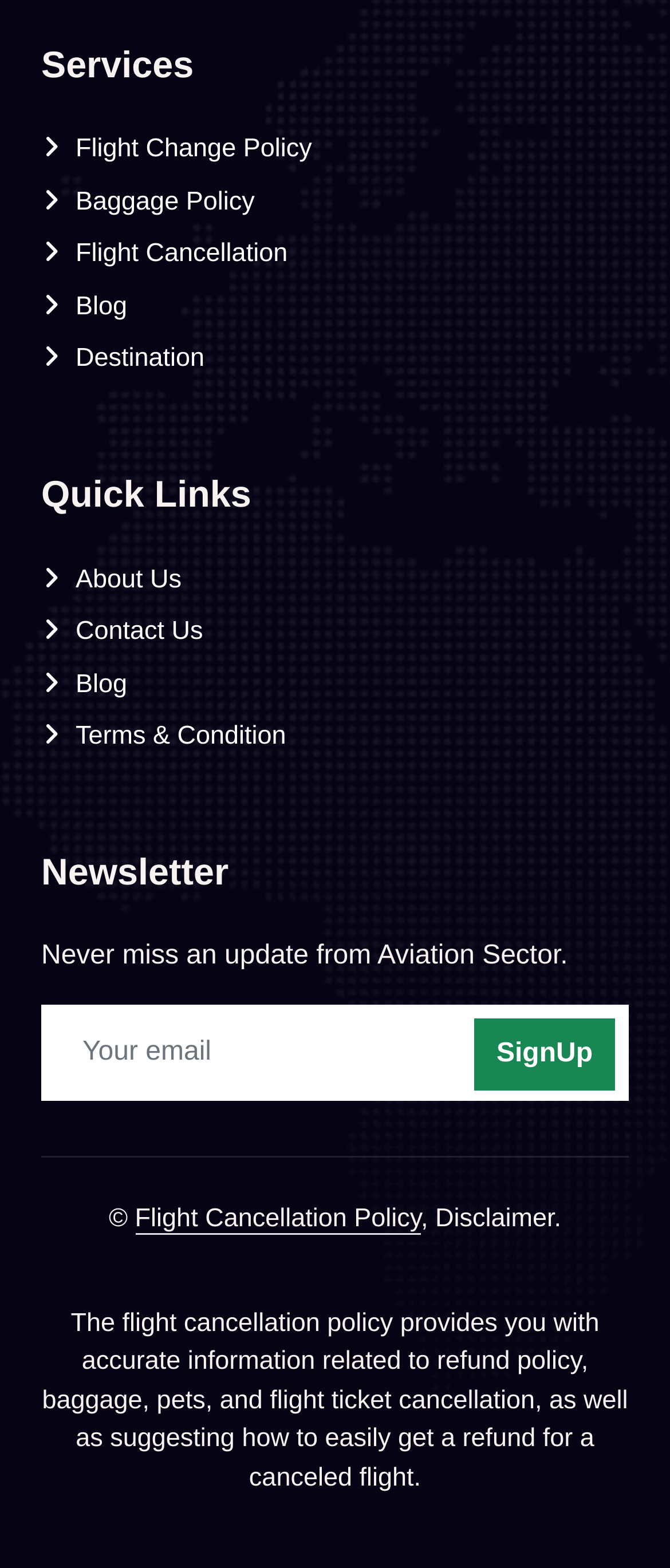Please identify the bounding box coordinates of the element that needs to be clicked to execute the following command: "Share the article on social media". Provide the bounding box using four float numbers between 0 and 1, formatted as [left, top, right, bottom].

None